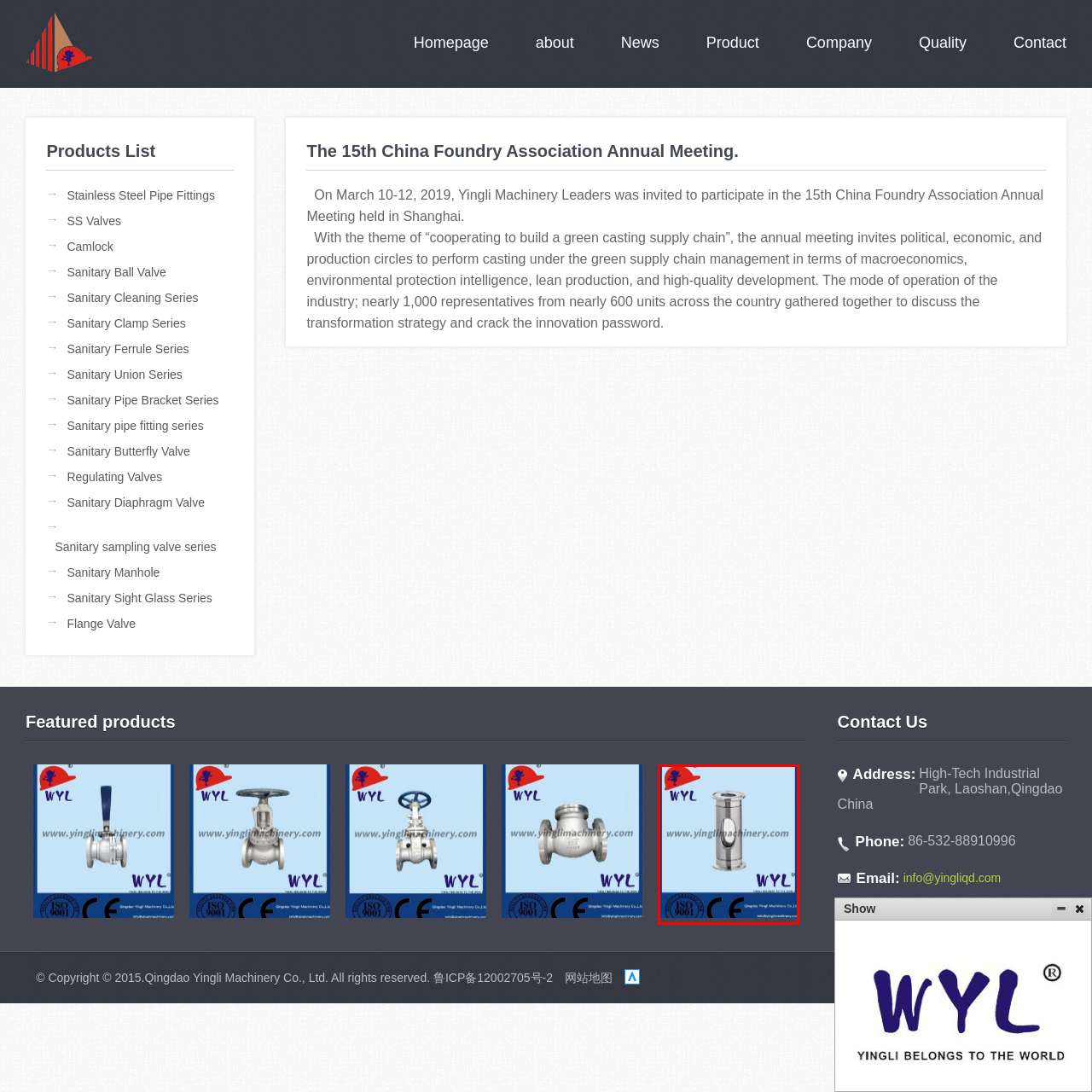Review the image segment marked with the grey border and deliver a thorough answer to the following question, based on the visual information provided: 
What is the purpose of the sight glass?

According to the caption, the sight glass is designed to 'provide visibility into a process flow, ensuring that operators can monitor the contents of pipes or tanks without opening them', implying that its purpose is to monitor the contents of pipes or tanks.